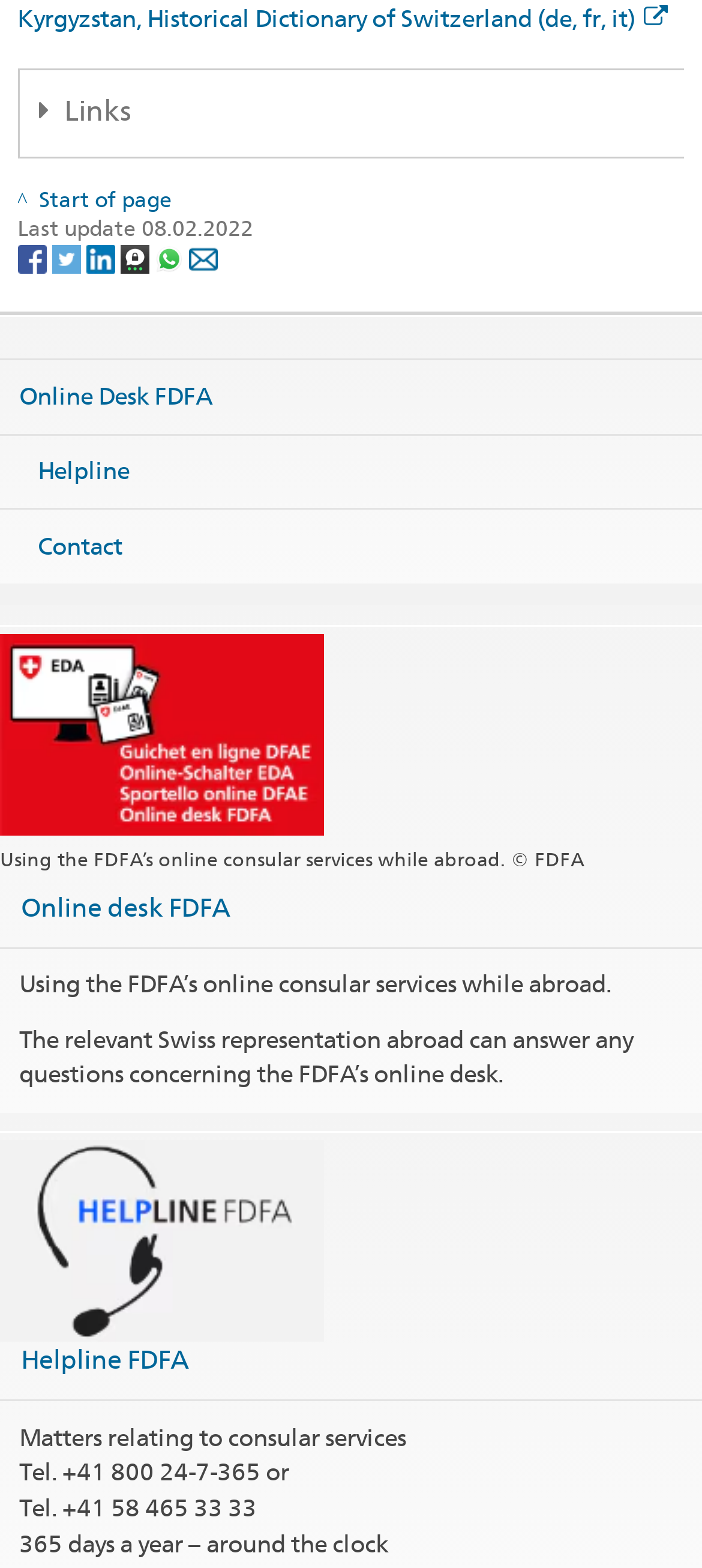What is the contact number for helpline FDFA?
Based on the screenshot, give a detailed explanation to answer the question.

The contact number for helpline FDFA can be found in the section 'Helpline FDFA' where it is mentioned as 'Tel. +41 58 465 33 33'. This number is available 365 days a year, around the clock.